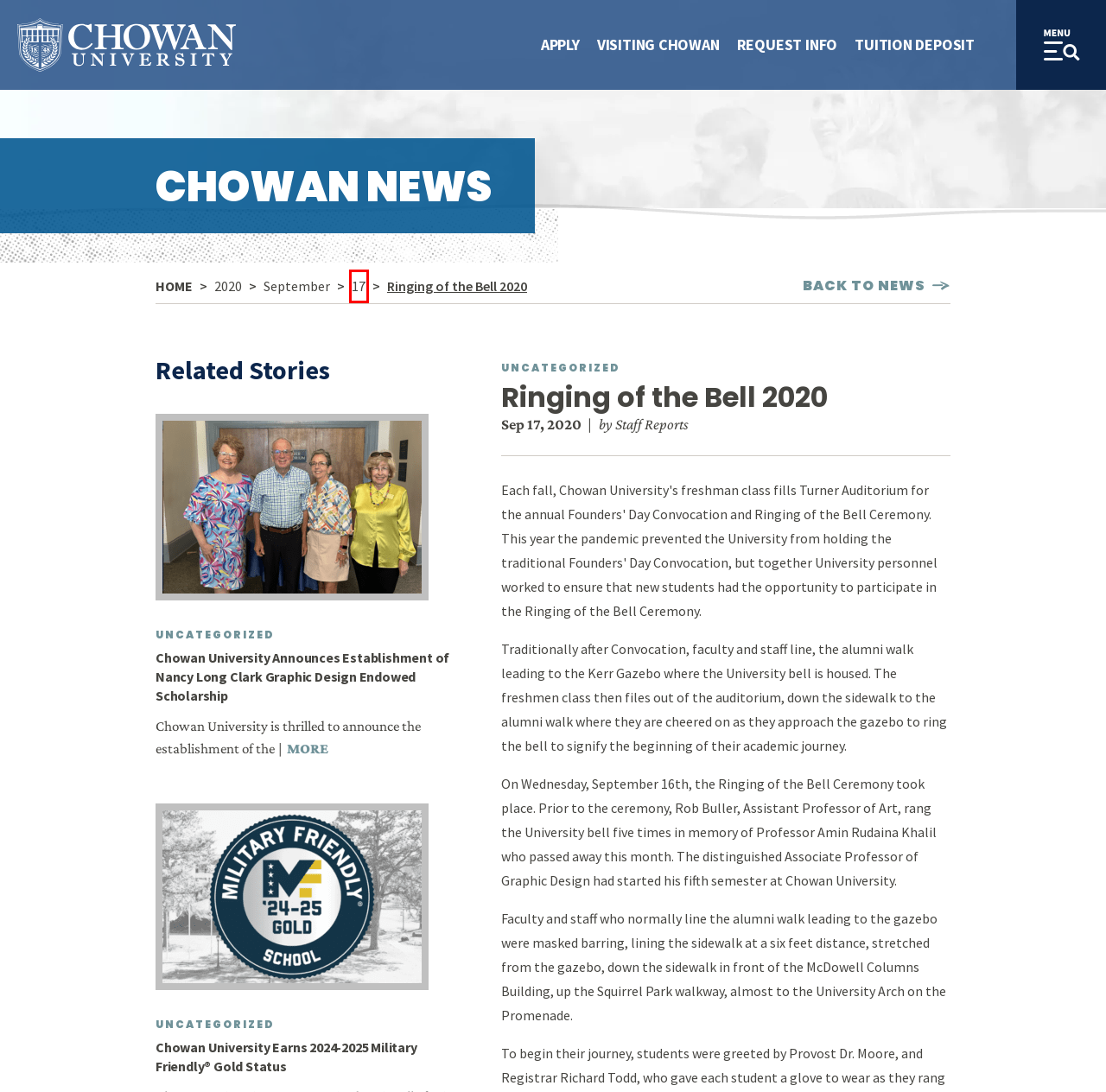Review the screenshot of a webpage containing a red bounding box around an element. Select the description that best matches the new webpage after clicking the highlighted element. The options are:
A. Request Info | Chowan University
B. News | Chowan University
C. Apply | Chowan University
D. Visiting Chowan | Chowan University
E. Uncategorized | Chowan University
F. June 13, 2024 | Chowan University
G. Make a Payment | Chowan University
H. Chowan University – Preparing You for the Future

F